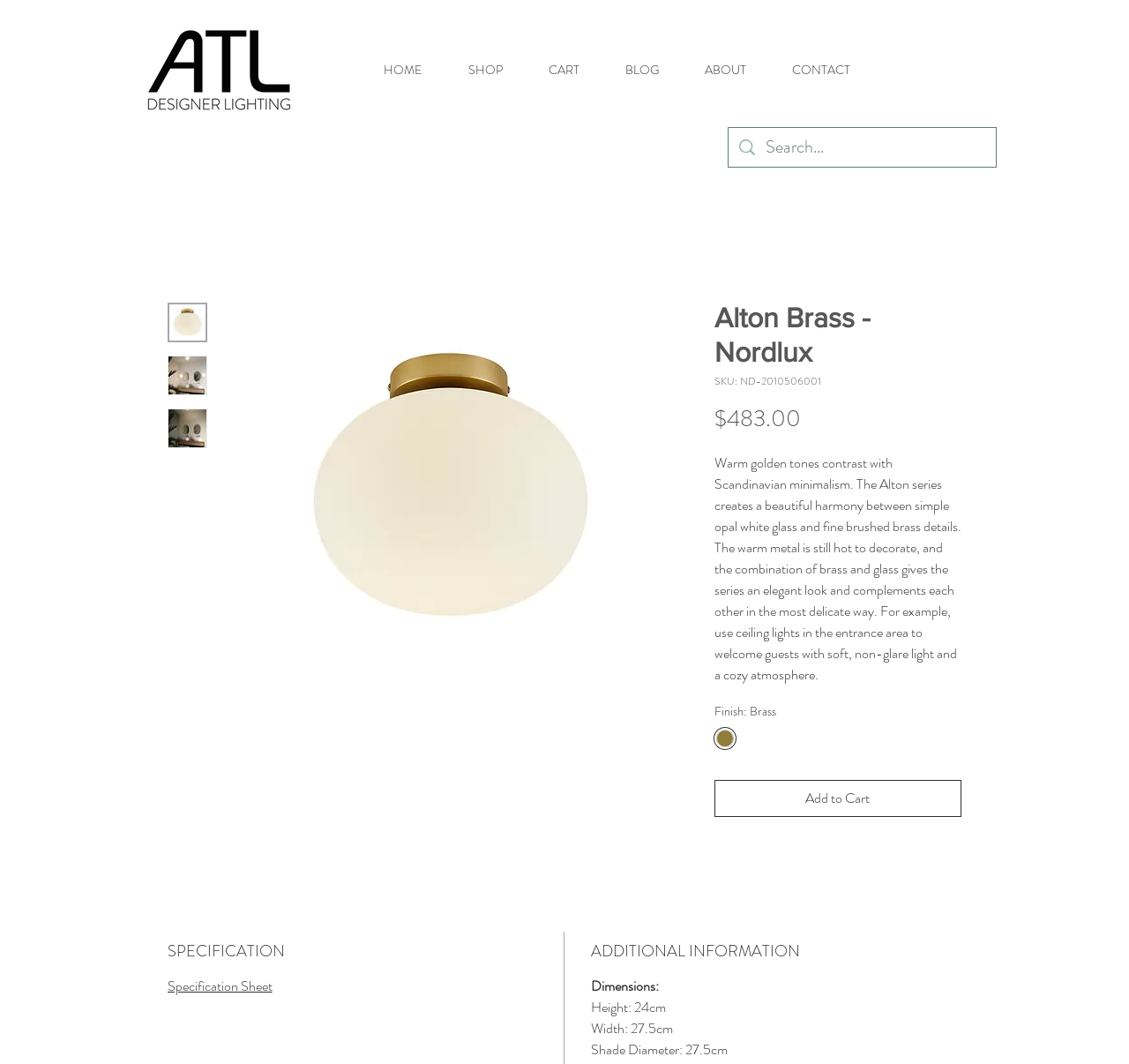Determine the bounding box coordinates for the element that should be clicked to follow this instruction: "Add the product to cart". The coordinates should be given as four float numbers between 0 and 1, in the format [left, top, right, bottom].

[0.632, 0.733, 0.851, 0.768]